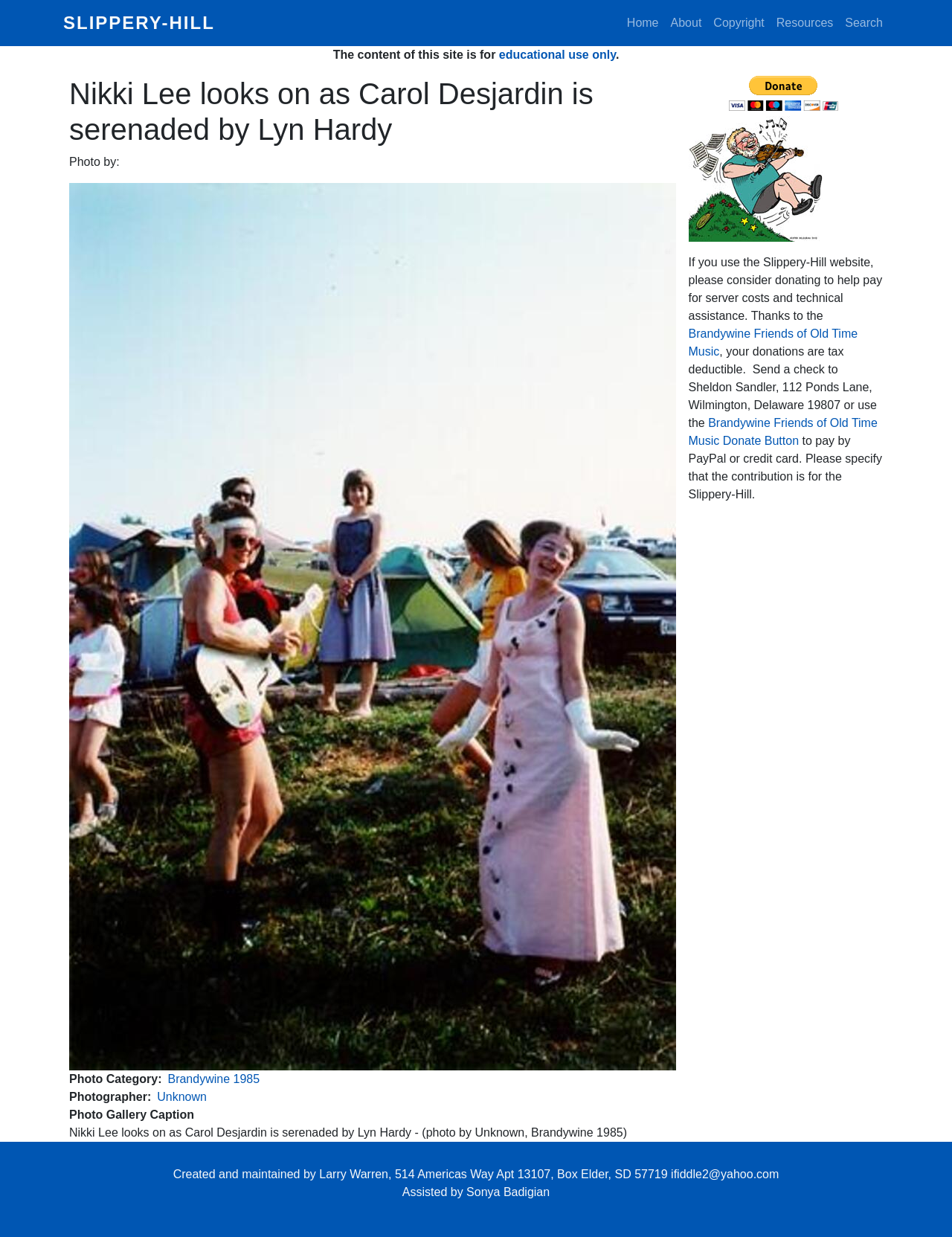Can you find the bounding box coordinates of the area I should click to execute the following instruction: "Click the 'Home' link"?

[0.652, 0.007, 0.698, 0.031]